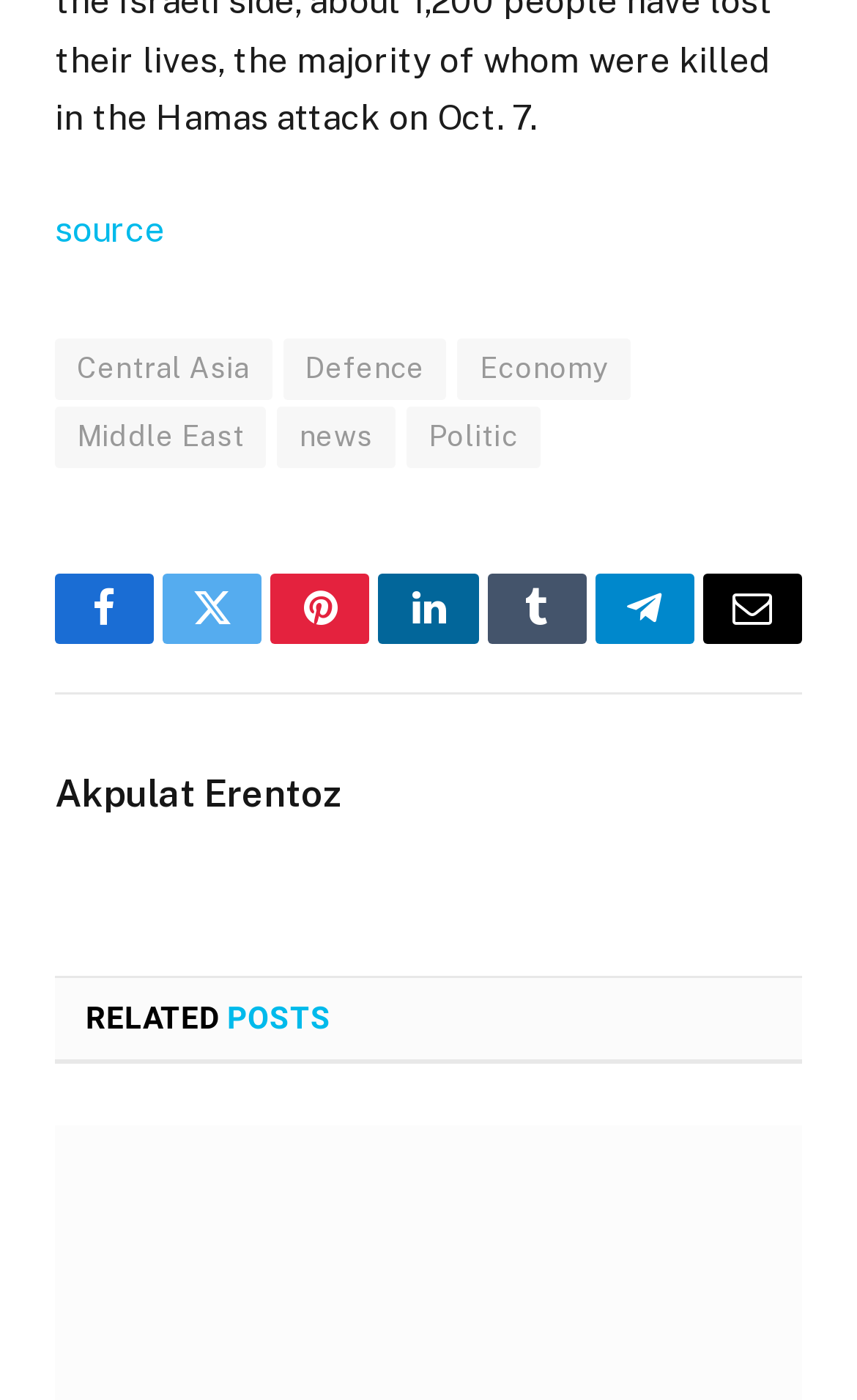Determine the bounding box coordinates of the UI element that matches the following description: "Economy". The coordinates should be four float numbers between 0 and 1 in the format [left, top, right, bottom].

[0.534, 0.241, 0.736, 0.285]